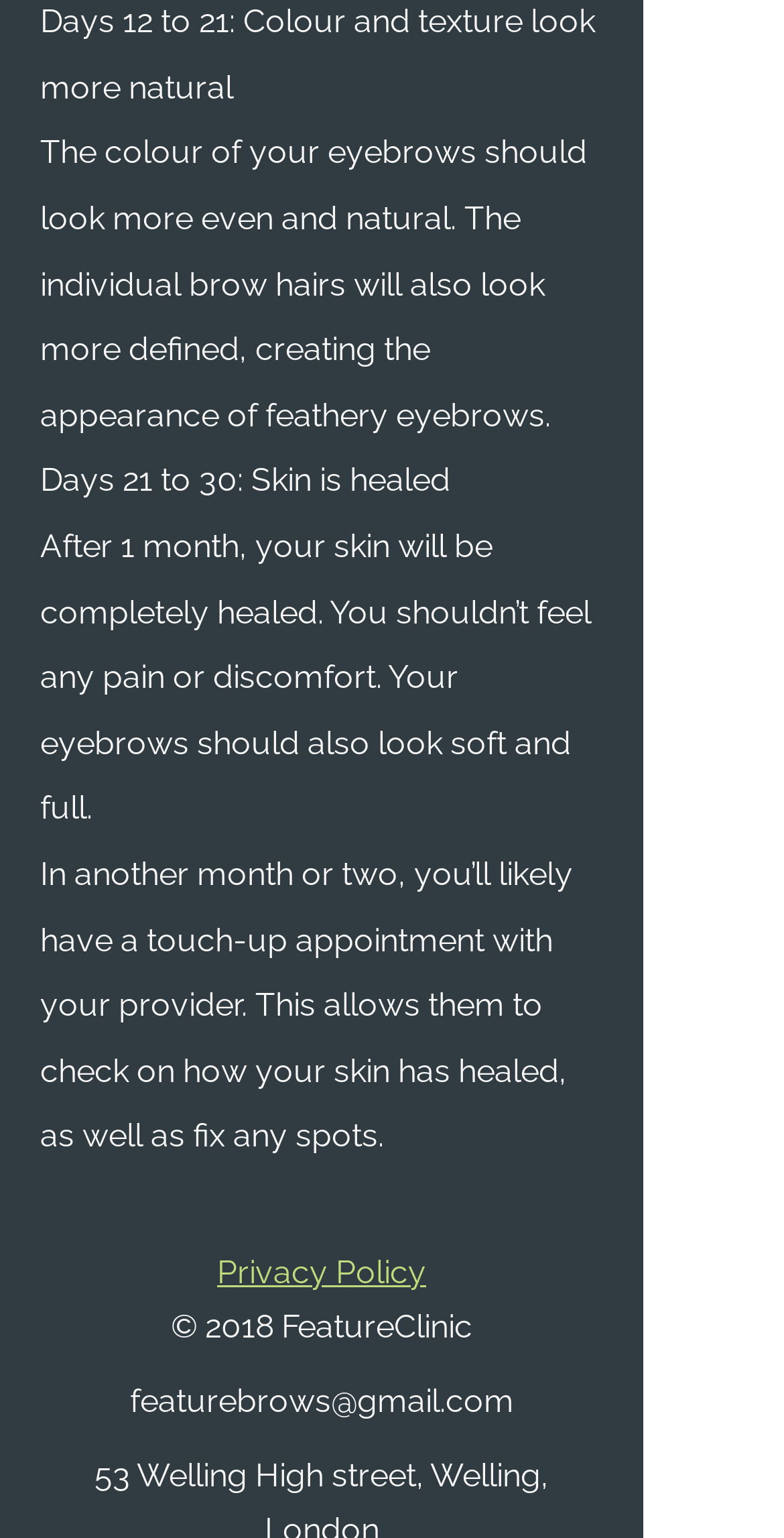Answer the following query concisely with a single word or phrase:
What is the appearance of the eyebrows after 12 to 21 days?

Natural colour and texture